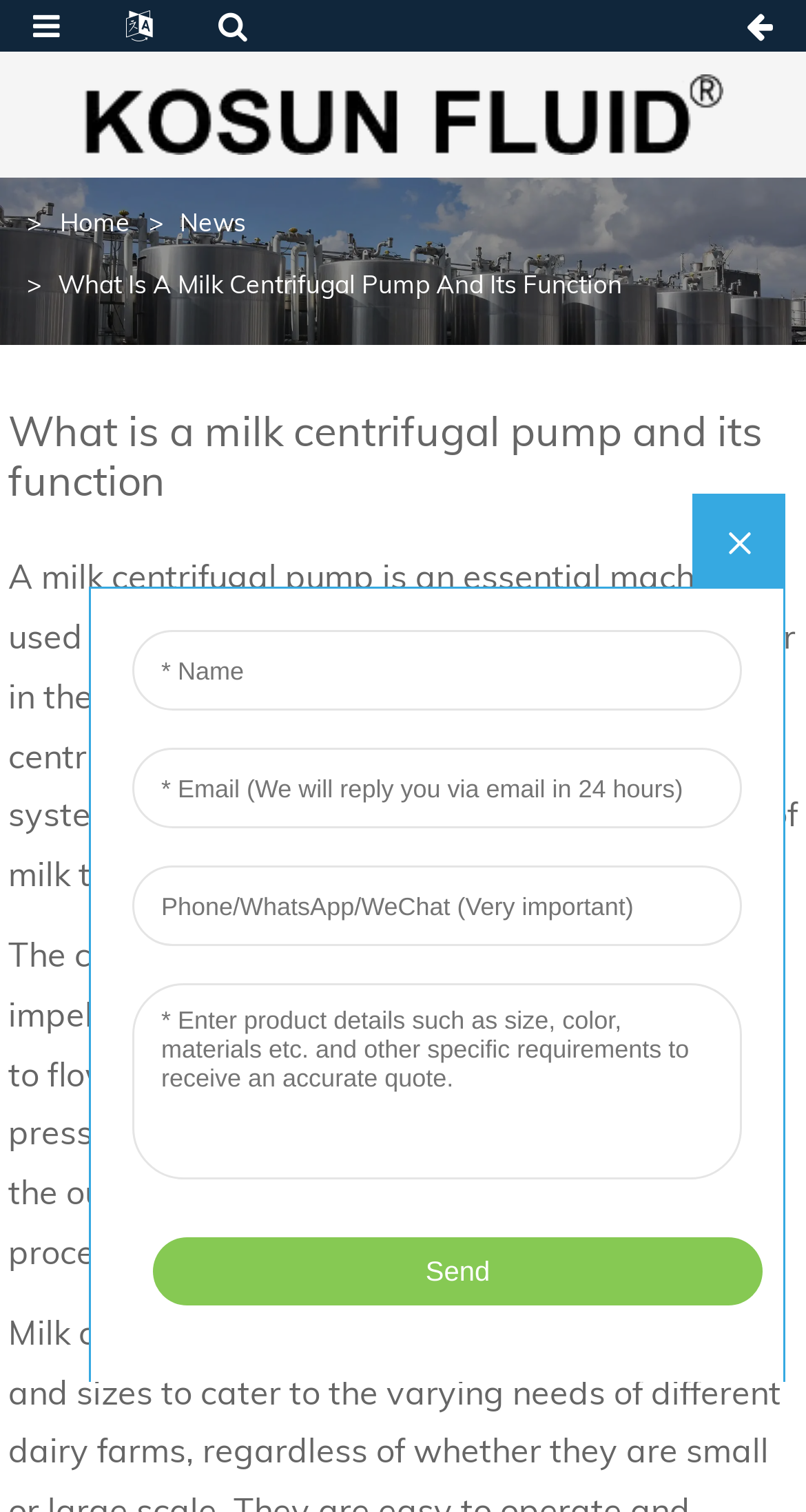Create a detailed summary of the webpage's content and design.

The webpage is about the topic of milk centrifugal pumps and their functions in the dairy industry. At the top-left corner, there is a logo image with a link to the homepage. Below the logo, there is a banner image that spans the entire width of the page. 

The navigation menu is located below the banner, with three links: "Home", "News", and the current page "What Is A Milk Centrifugal Pump And Its Function". The main content of the page is divided into sections, with a heading that matches the title of the page. 

The first section of the content explains that a milk centrifugal pump is an essential machine used for transferring milk from one place to another in the dairy industry, and it functions by using centrifugal force to push milk through a pipe system. 

Below this section, there is another section that provides more details about the centrifugal pump, describing its components and how it works to create a pressure gradient that propels the milk towards the outlet port. 

To the right of the main content, there is an iframe that takes up most of the right side of the page.